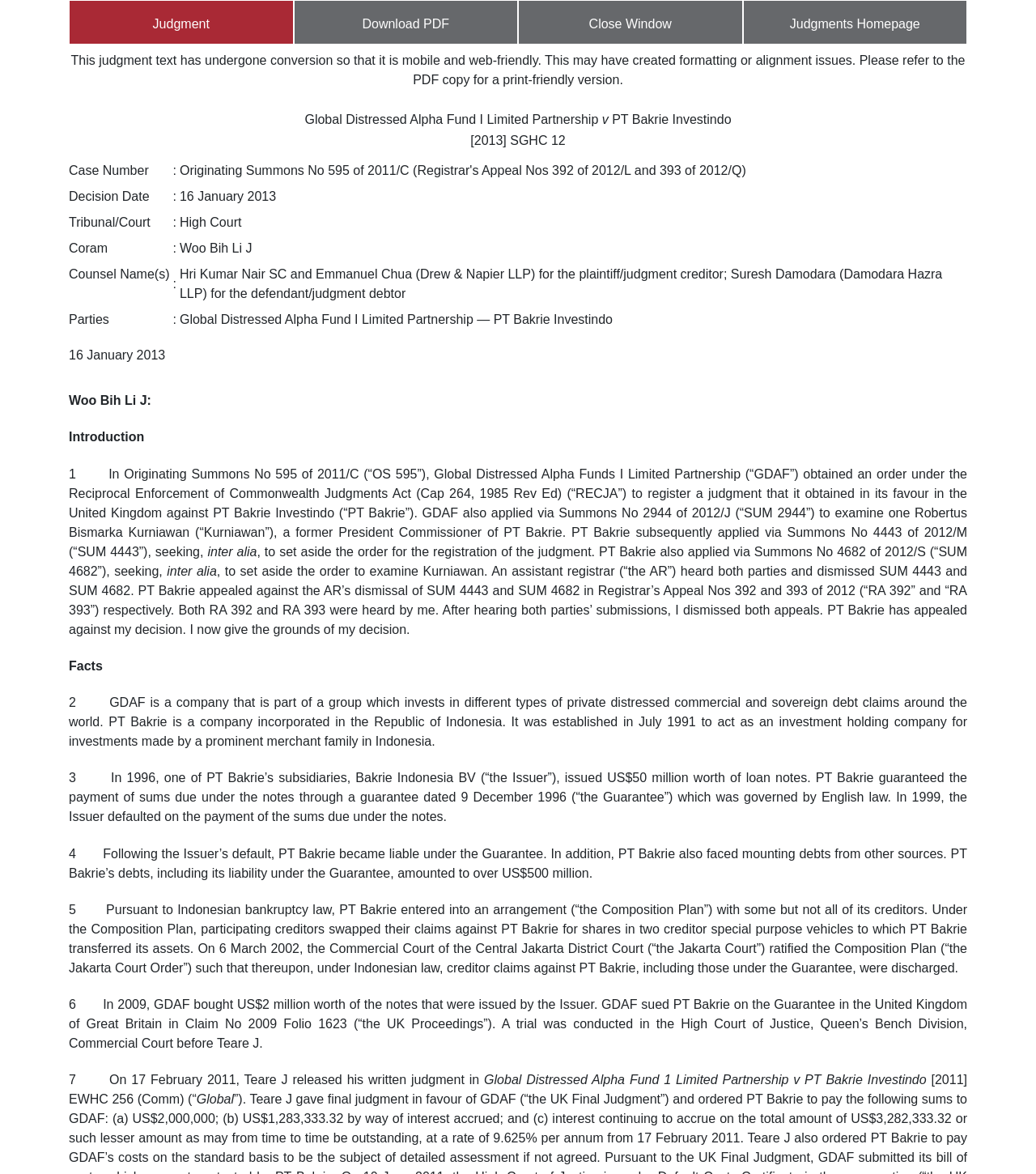Using the element description: "Judgment", determine the bounding box coordinates. The coordinates should be in the format [left, top, right, bottom], with values between 0 and 1.

[0.066, 0.0, 0.283, 0.038]